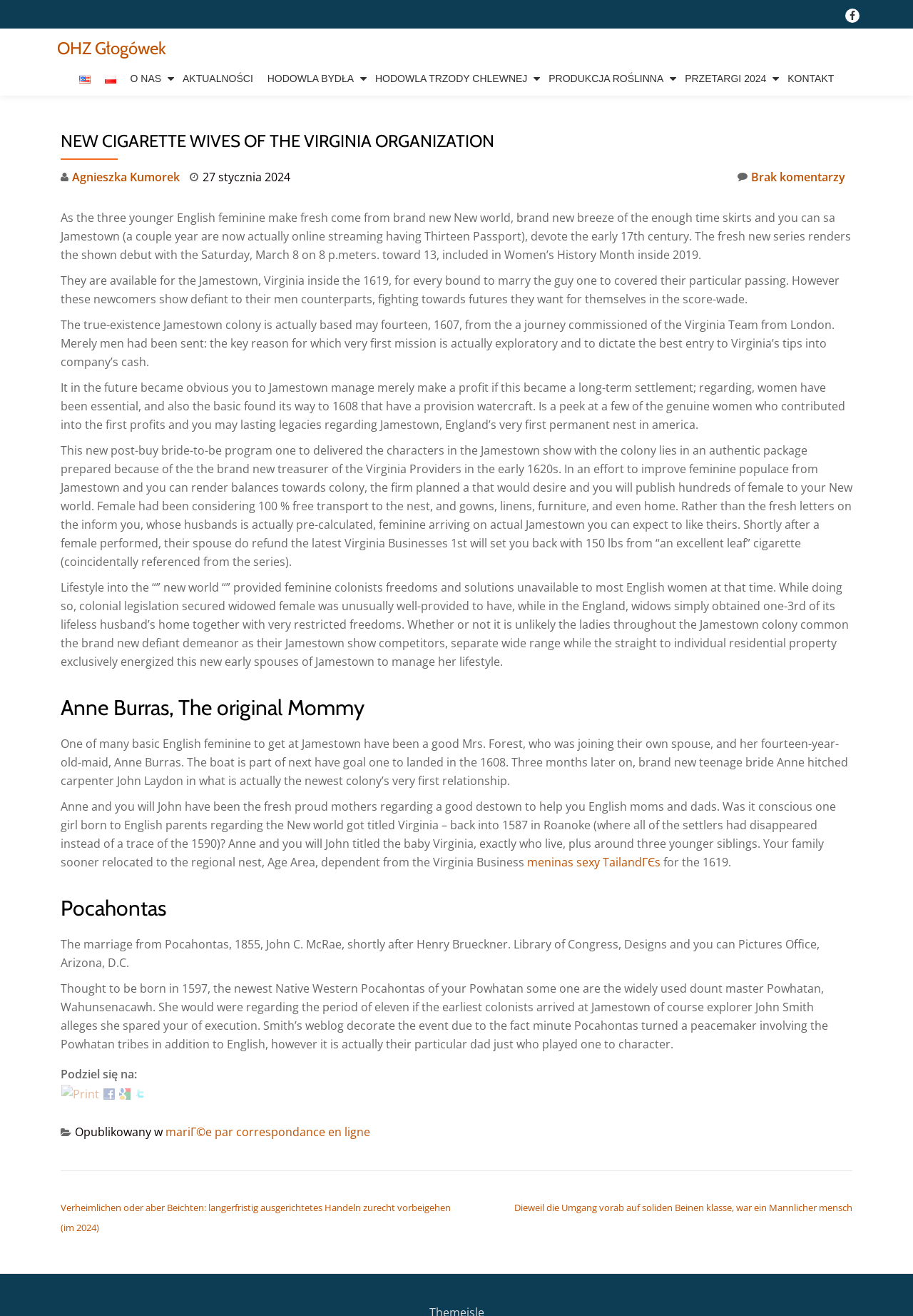Analyze the image and answer the question with as much detail as possible: 
What is the date mentioned in the article?

The date '27 stycznia 2024' is mentioned in the article as the publication date, which can be found in the time element located below the heading 'NEW CIGARETTE WIVES OF THE VIRGINIA ORGANIZATION'.